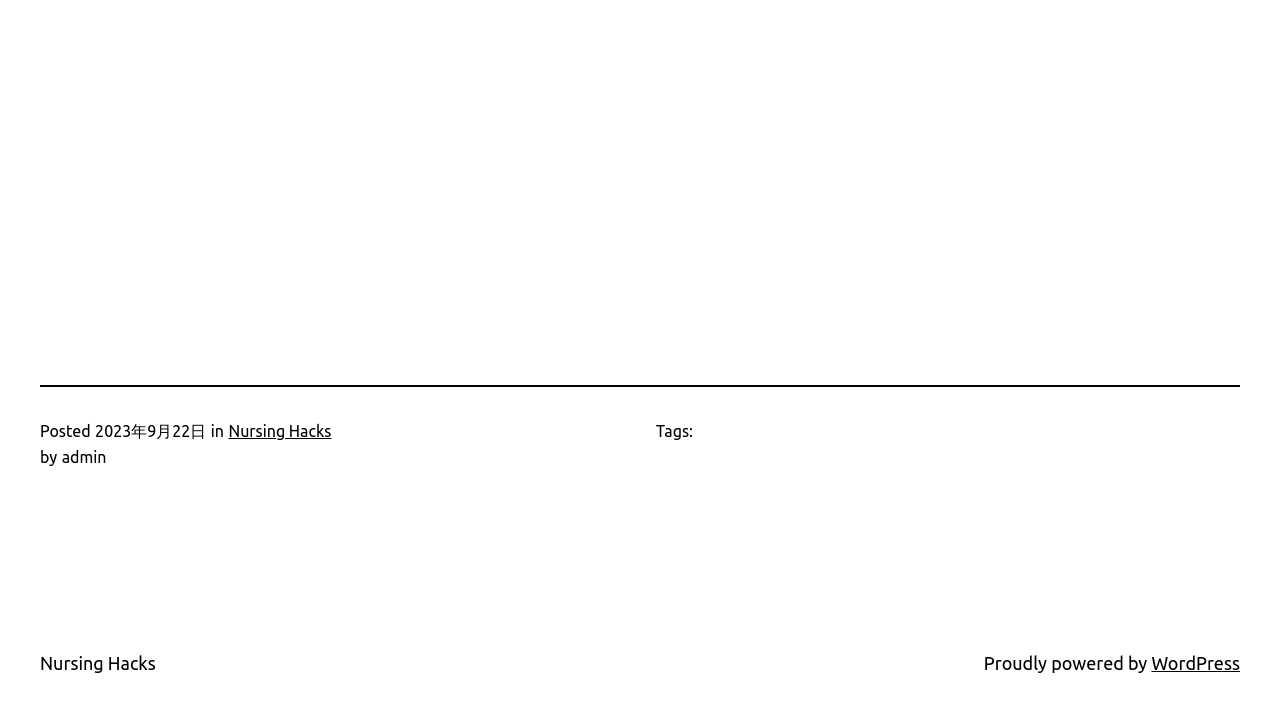Respond with a single word or phrase to the following question:
What is the name of the product?

S18 Double Breast Pump